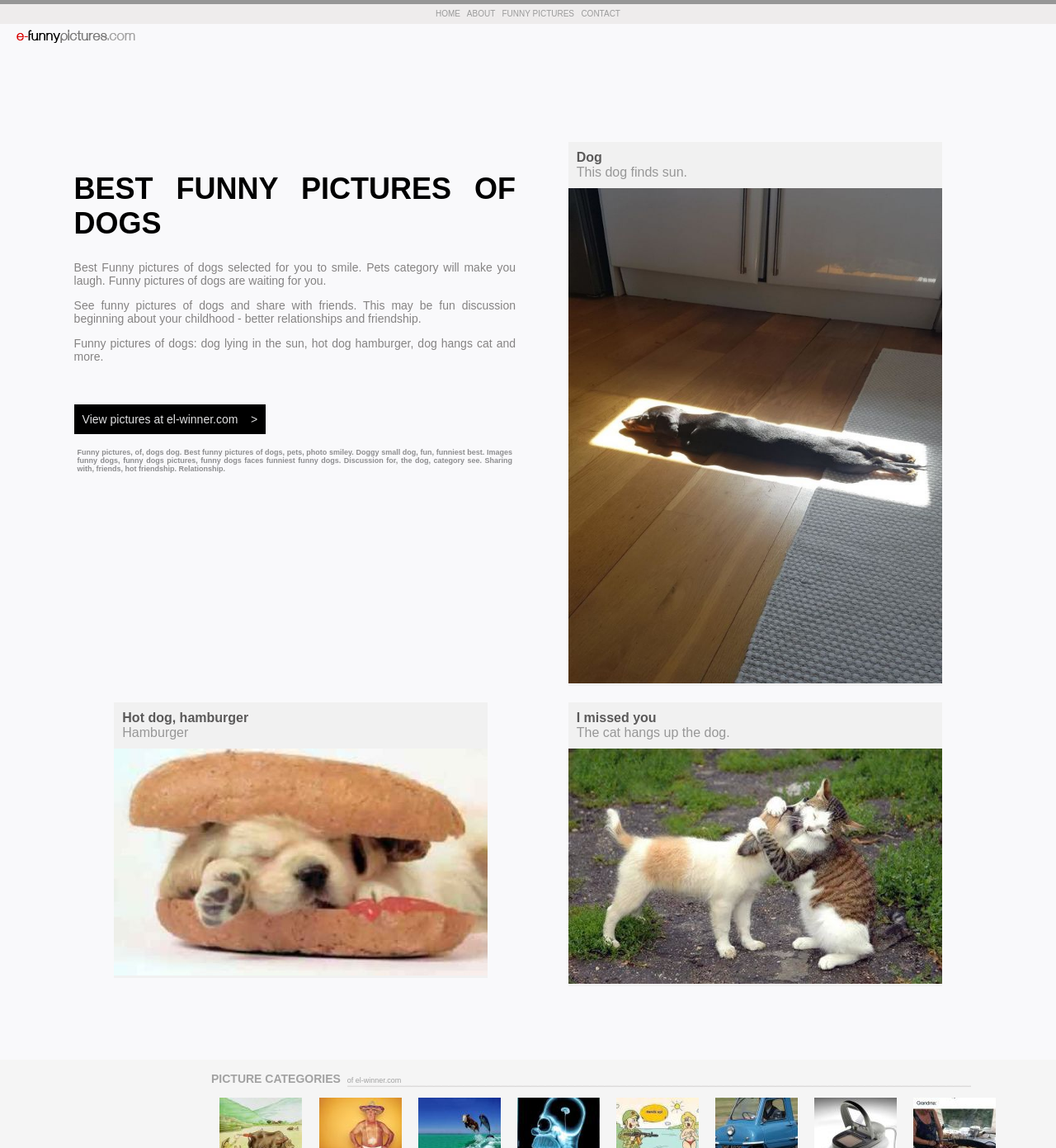Determine the bounding box coordinates of the clickable element necessary to fulfill the instruction: "Type your name". Provide the coordinates as four float numbers within the 0 to 1 range, i.e., [left, top, right, bottom].

None